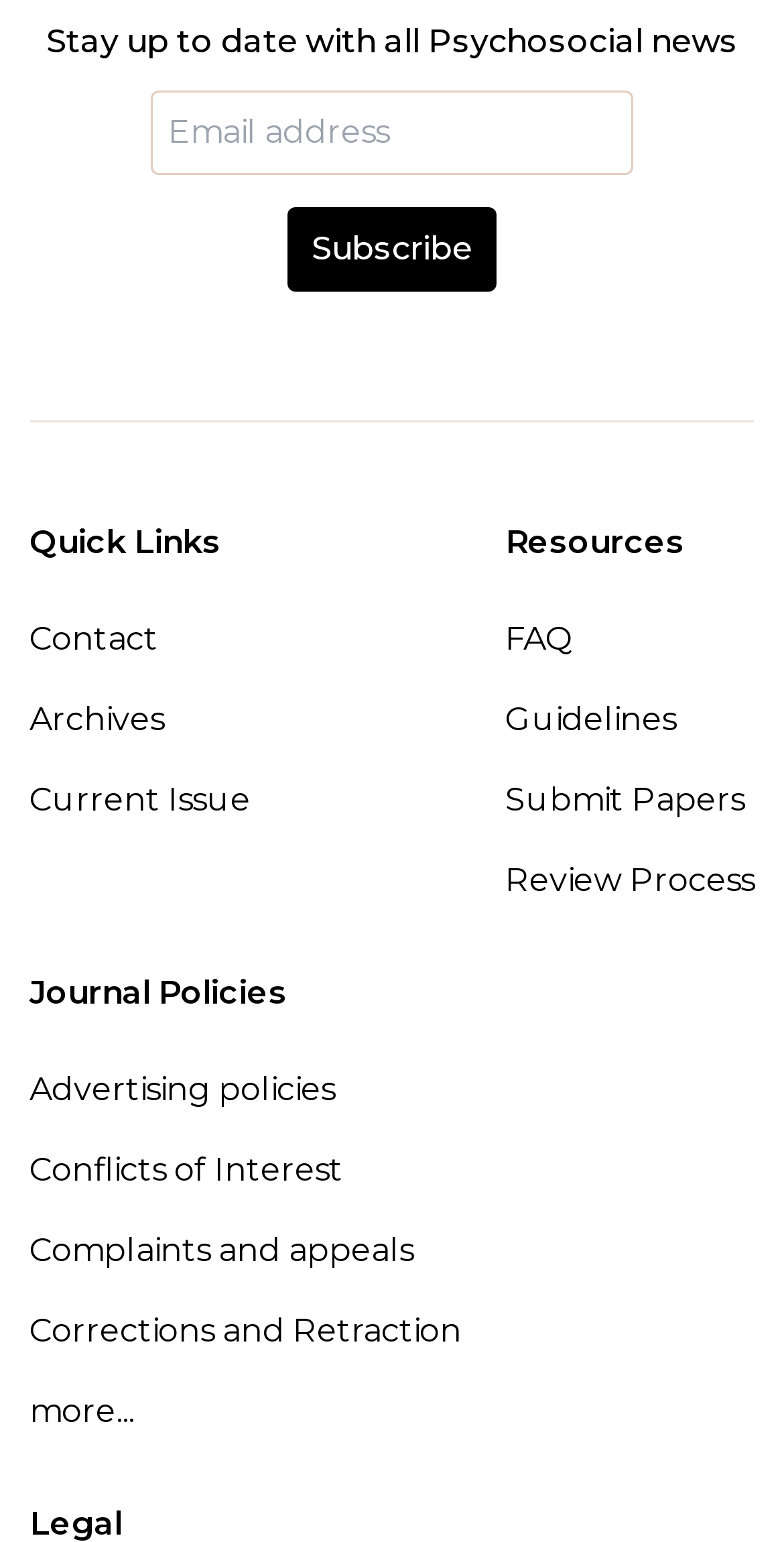Please find the bounding box coordinates of the element's region to be clicked to carry out this instruction: "Subscribe to Psychosocial news".

[0.367, 0.134, 0.633, 0.189]